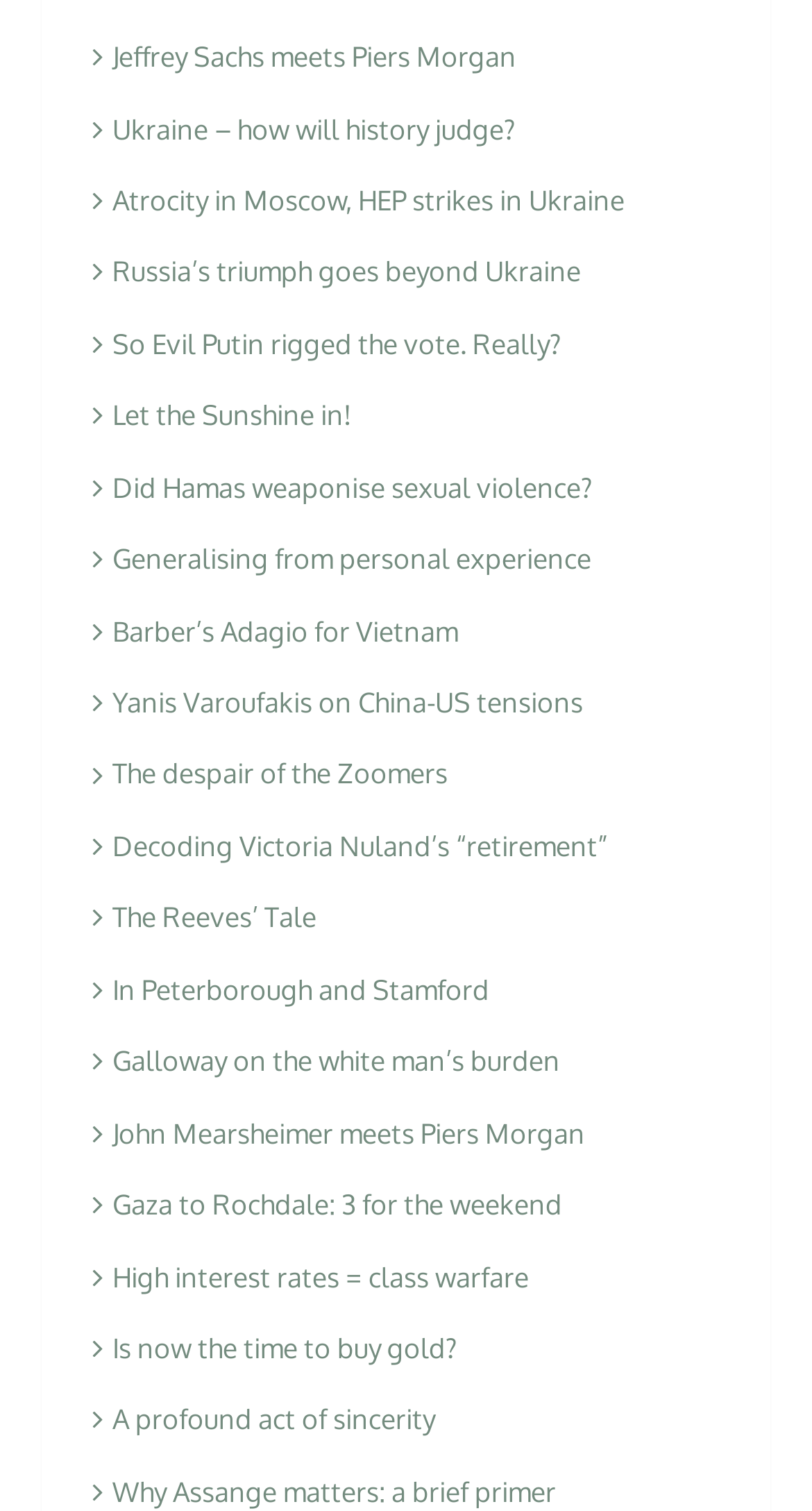What is the general theme of the links?
Provide a thorough and detailed answer to the question.

After analyzing the text descriptions of the links, I notice that they all seem to be related to politics, current events, and social issues, suggesting that the general theme of the links is politics and current events.